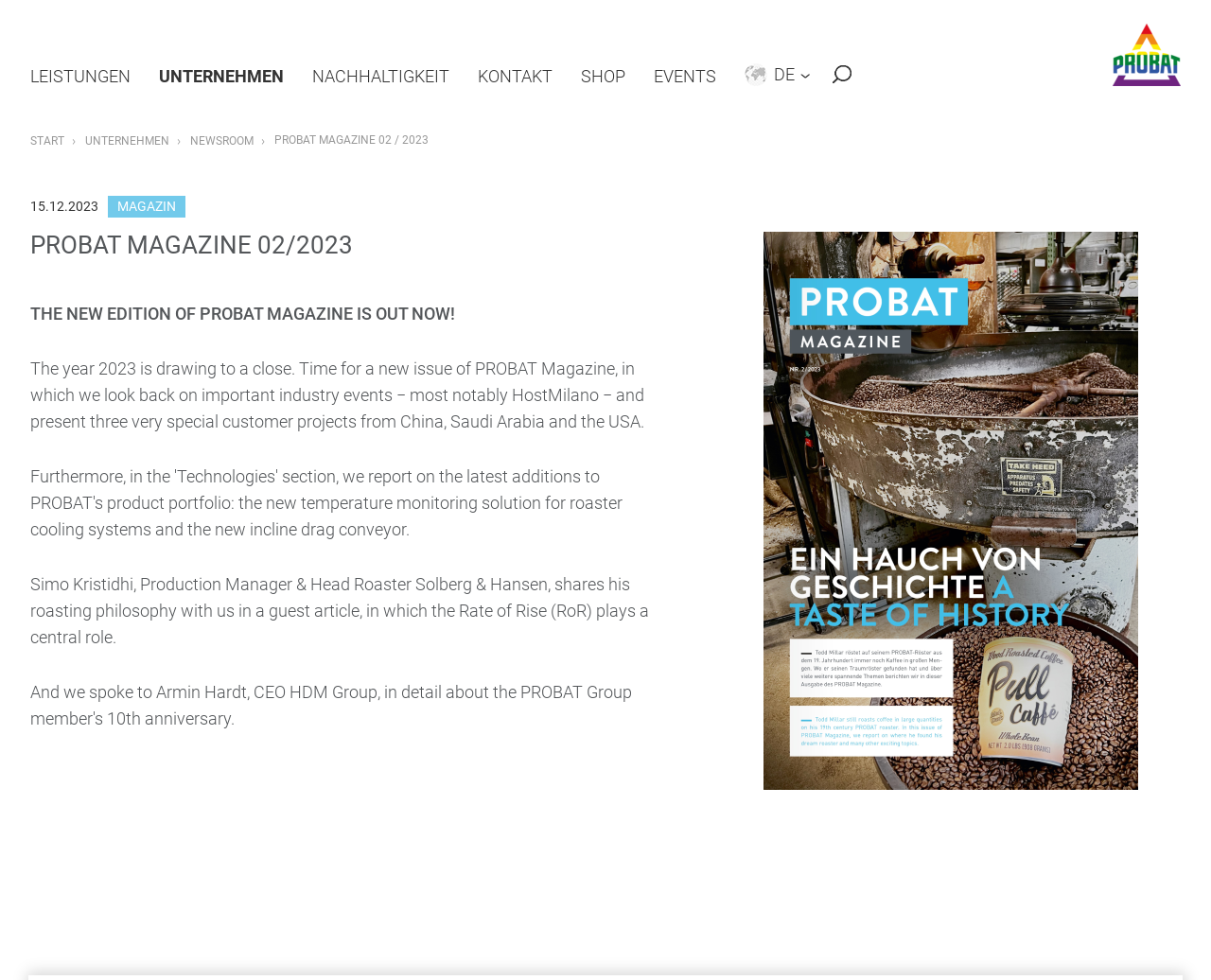What is the name of the company behind the magazine?
From the image, respond with a single word or phrase.

Probat